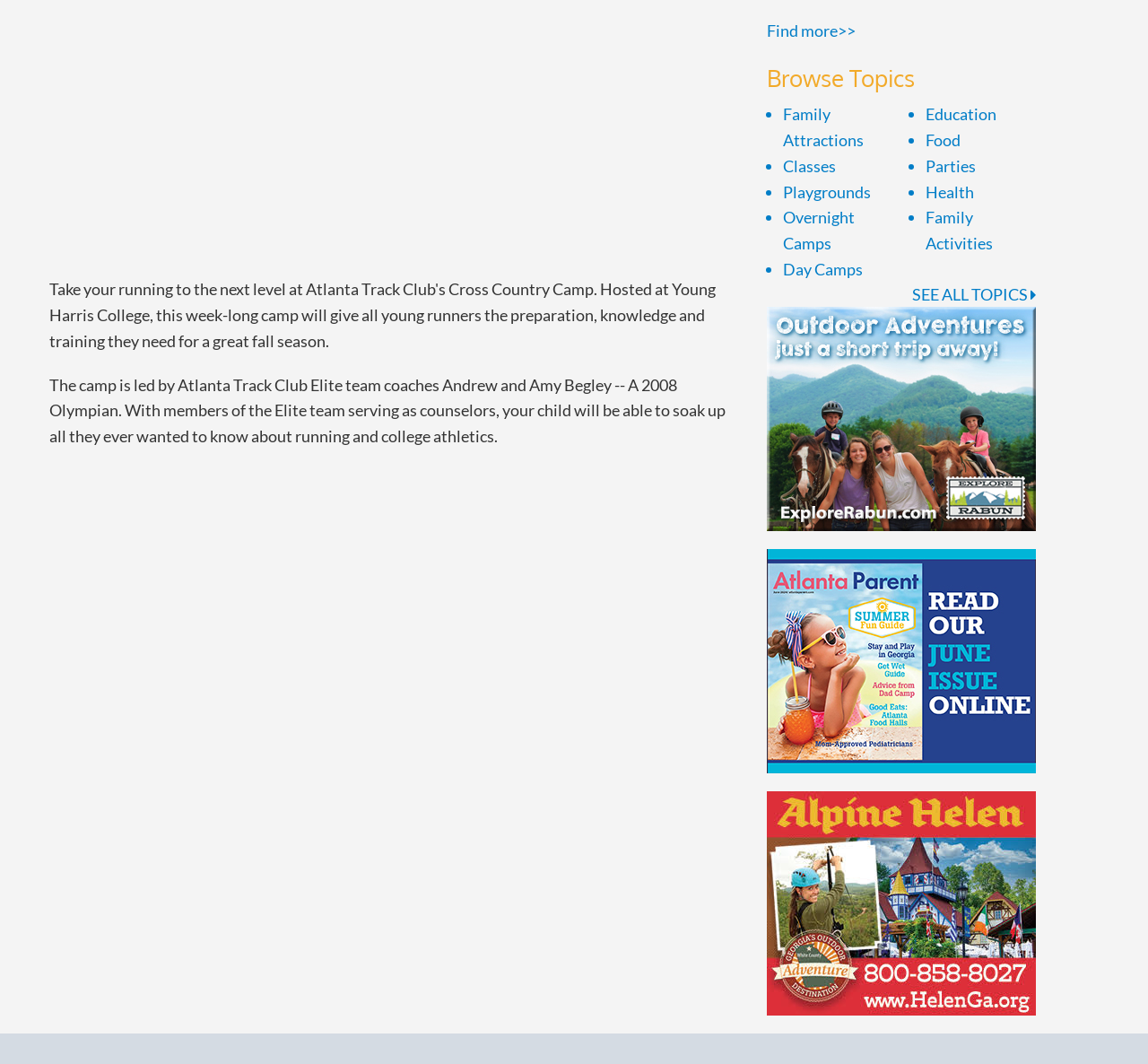Please give the bounding box coordinates of the area that should be clicked to fulfill the following instruction: "View all topics". The coordinates should be in the format of four float numbers from 0 to 1, i.e., [left, top, right, bottom].

[0.795, 0.267, 0.902, 0.286]